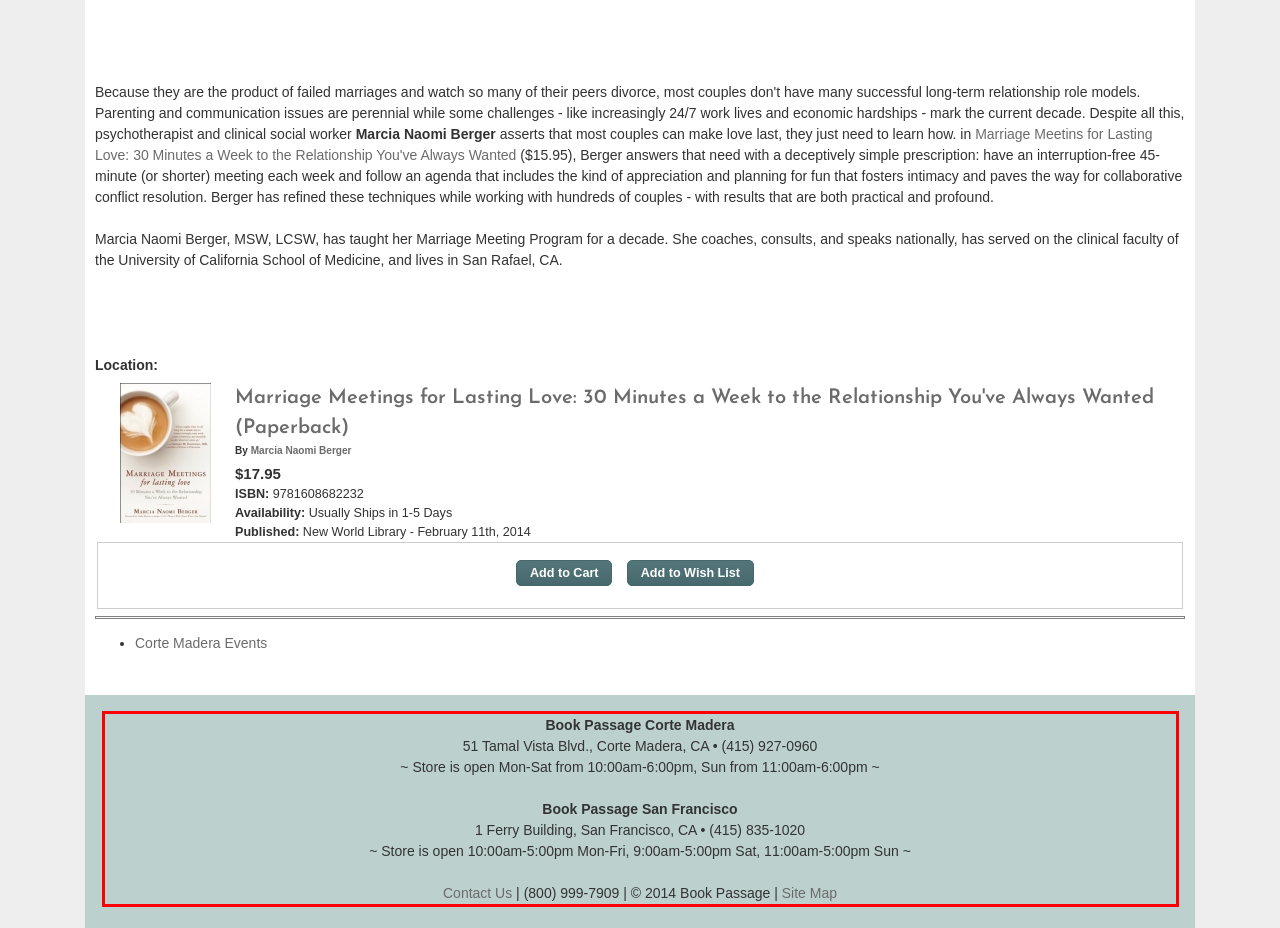Review the webpage screenshot provided, and perform OCR to extract the text from the red bounding box.

Book Passage Corte Madera 51 Tamal Vista Blvd., Corte Madera, CA • (415) 927-0960 ~ Store is open Mon-Sat from 10:00am-6:00pm, Sun from 11:00am-6:00pm ~ Book Passage San Francisco 1 Ferry Building, San Francisco, CA • (415) 835-1020 ~ Store is open 10:00am-5:00pm Mon-Fri, 9:00am-5:00pm Sat, 11:00am-5:00pm Sun ~ Contact Us | (800) 999-7909 | © 2014 Book Passage | Site Map